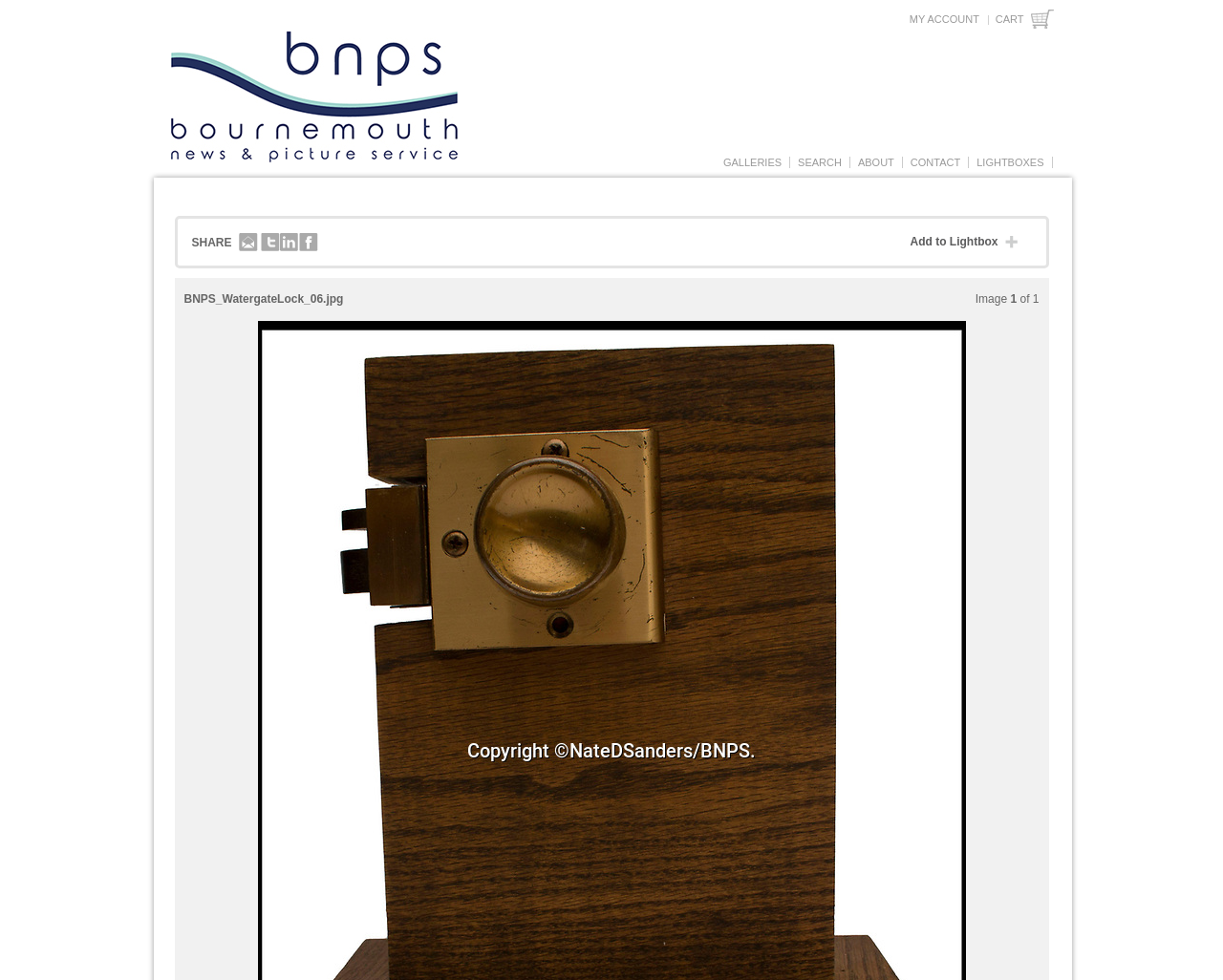Kindly provide the bounding box coordinates of the section you need to click on to fulfill the given instruction: "add to lightbox".

[0.744, 0.238, 0.839, 0.256]